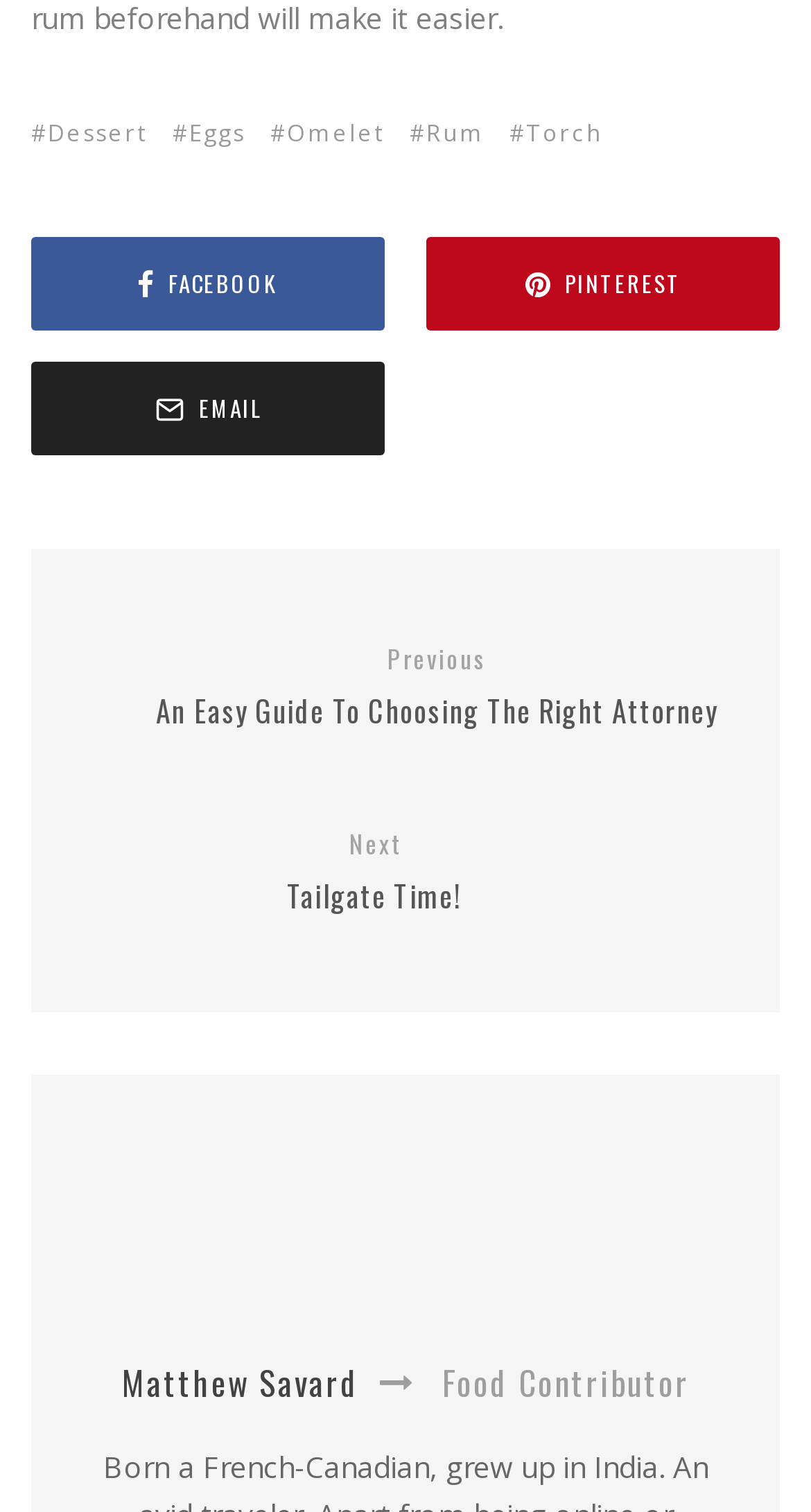Determine the bounding box coordinates for the clickable element required to fulfill the instruction: "Visit Facebook page". Provide the coordinates as four float numbers between 0 and 1, i.e., [left, top, right, bottom].

[0.038, 0.157, 0.474, 0.219]